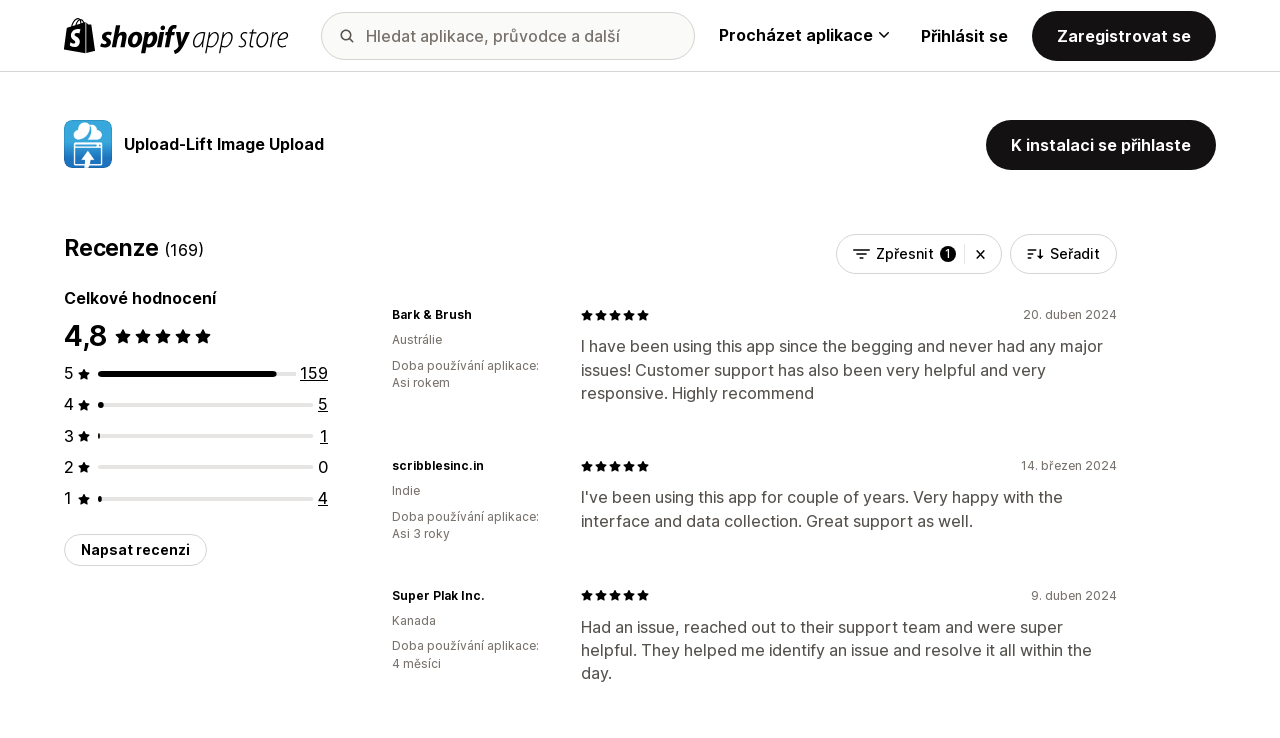Determine the main headline of the webpage and provide its text.

Upload‑Lift Image Upload